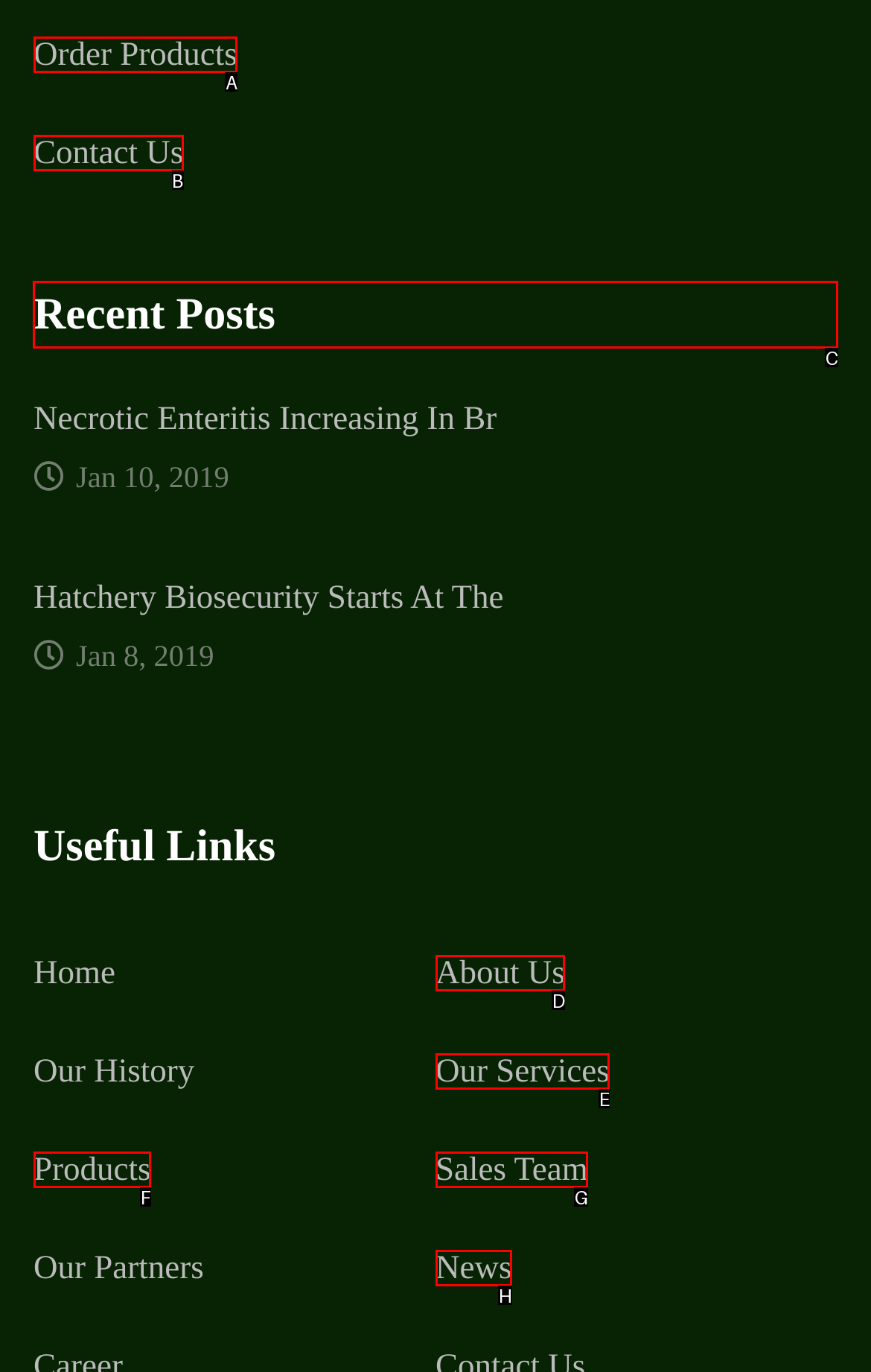Choose the HTML element that should be clicked to accomplish the task: View recent posts. Answer with the letter of the chosen option.

C